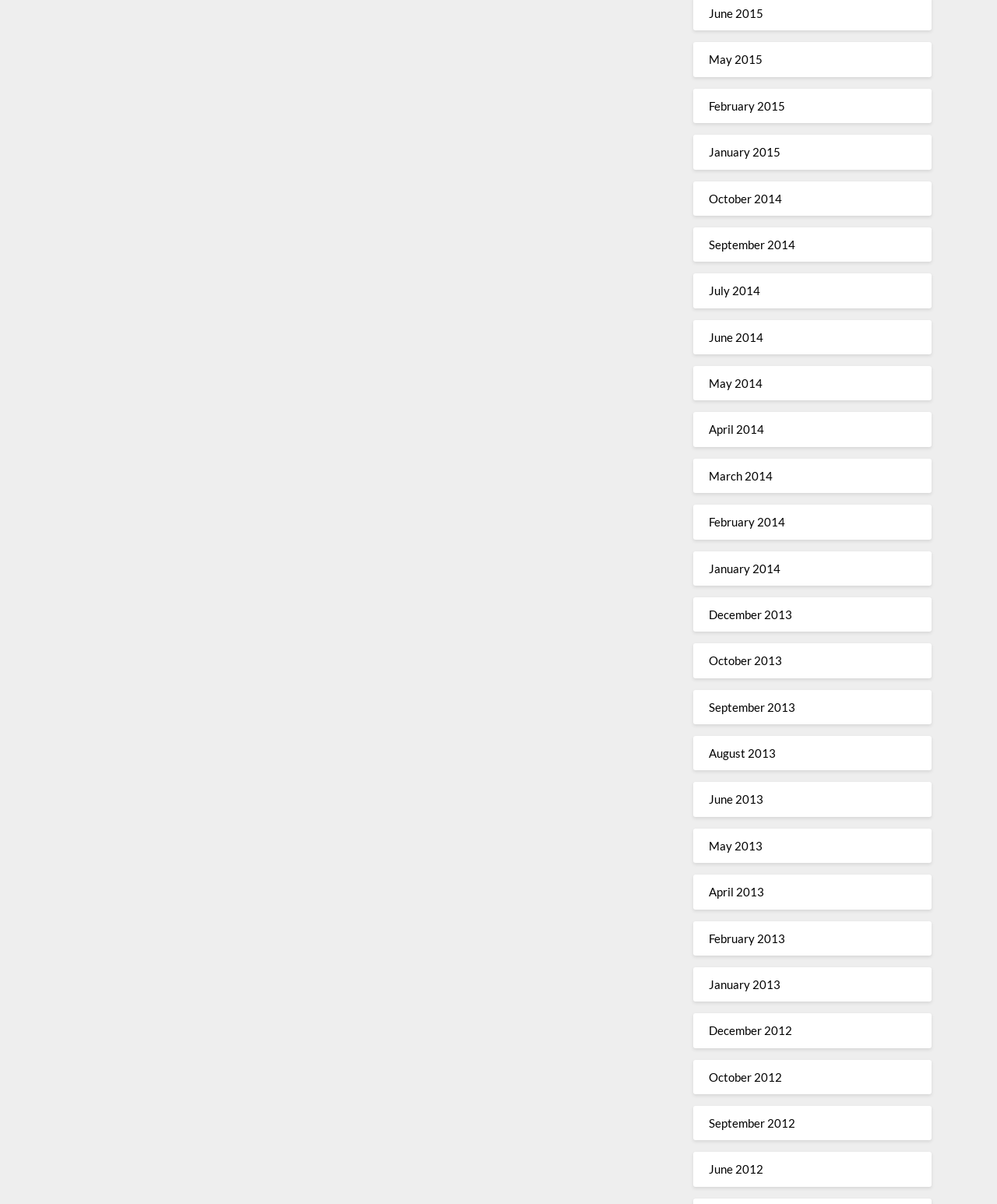What is the earliest month available on this webpage?
Relying on the image, give a concise answer in one word or a brief phrase.

June 2012